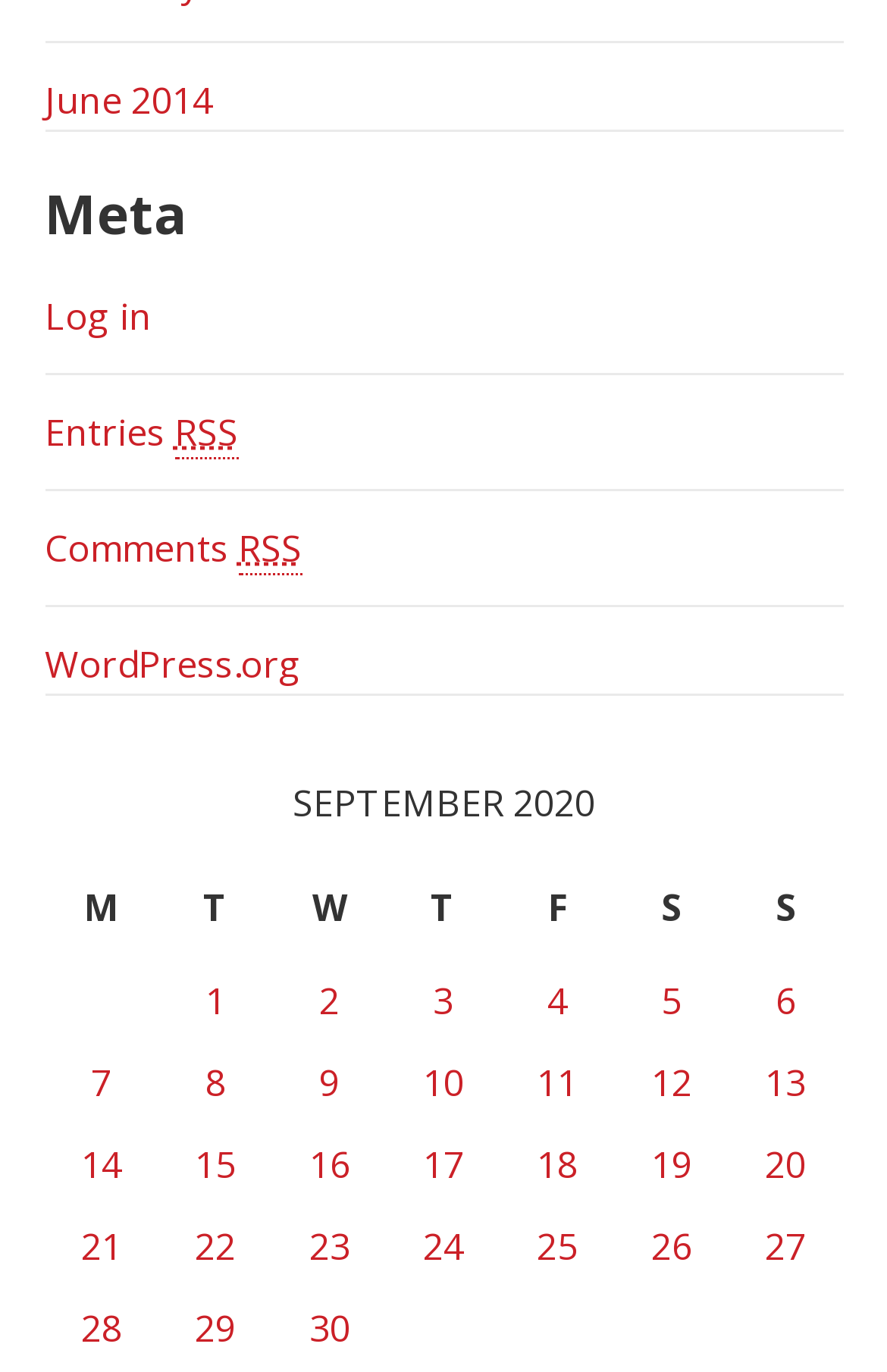Please indicate the bounding box coordinates for the clickable area to complete the following task: "Click on 'June 2014'". The coordinates should be specified as four float numbers between 0 and 1, i.e., [left, top, right, bottom].

[0.05, 0.055, 0.24, 0.091]